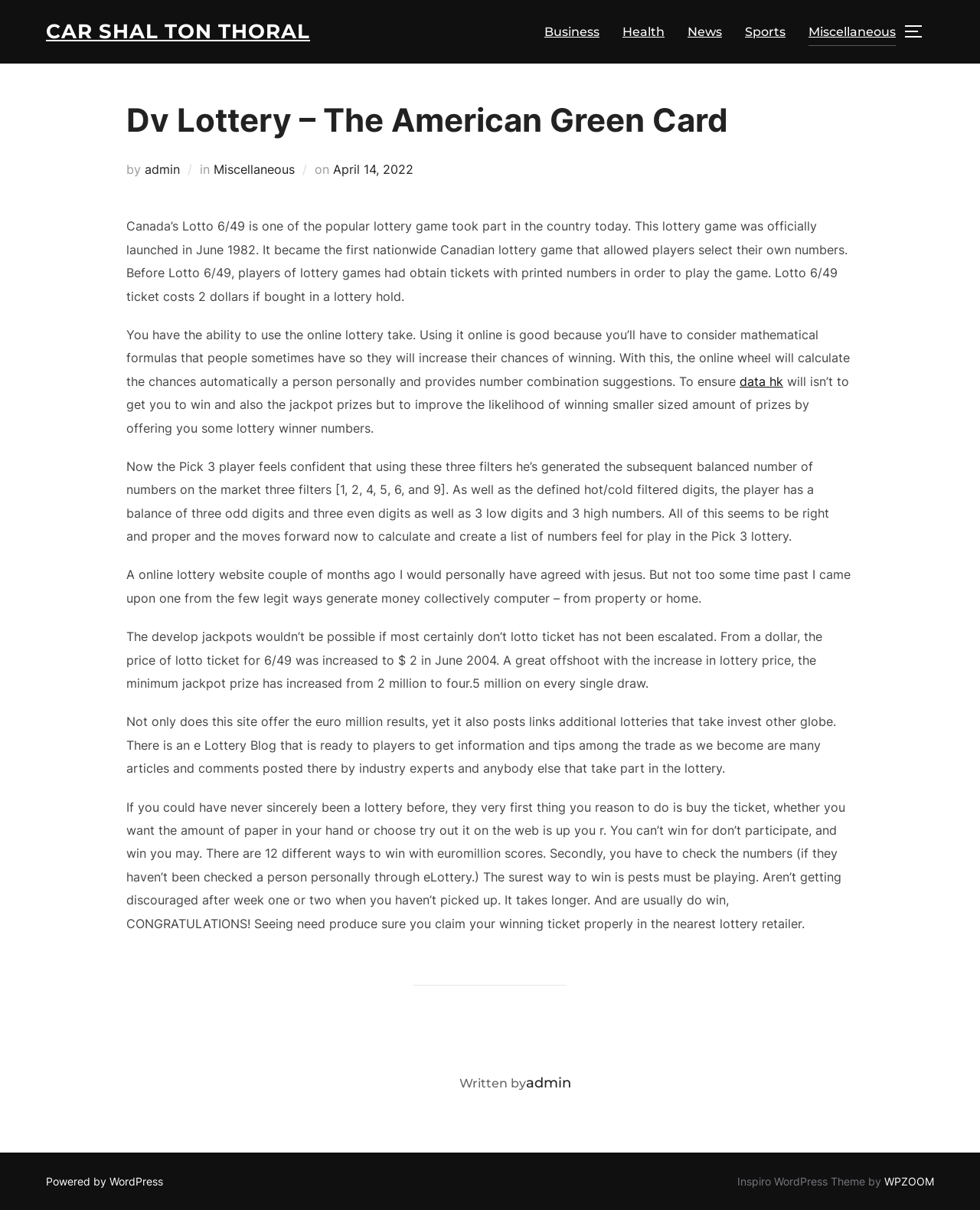Find the bounding box coordinates corresponding to the UI element with the description: "Car Shal Ton Thoral". The coordinates should be formatted as [left, top, right, bottom], with values as floats between 0 and 1.

[0.047, 0.011, 0.316, 0.041]